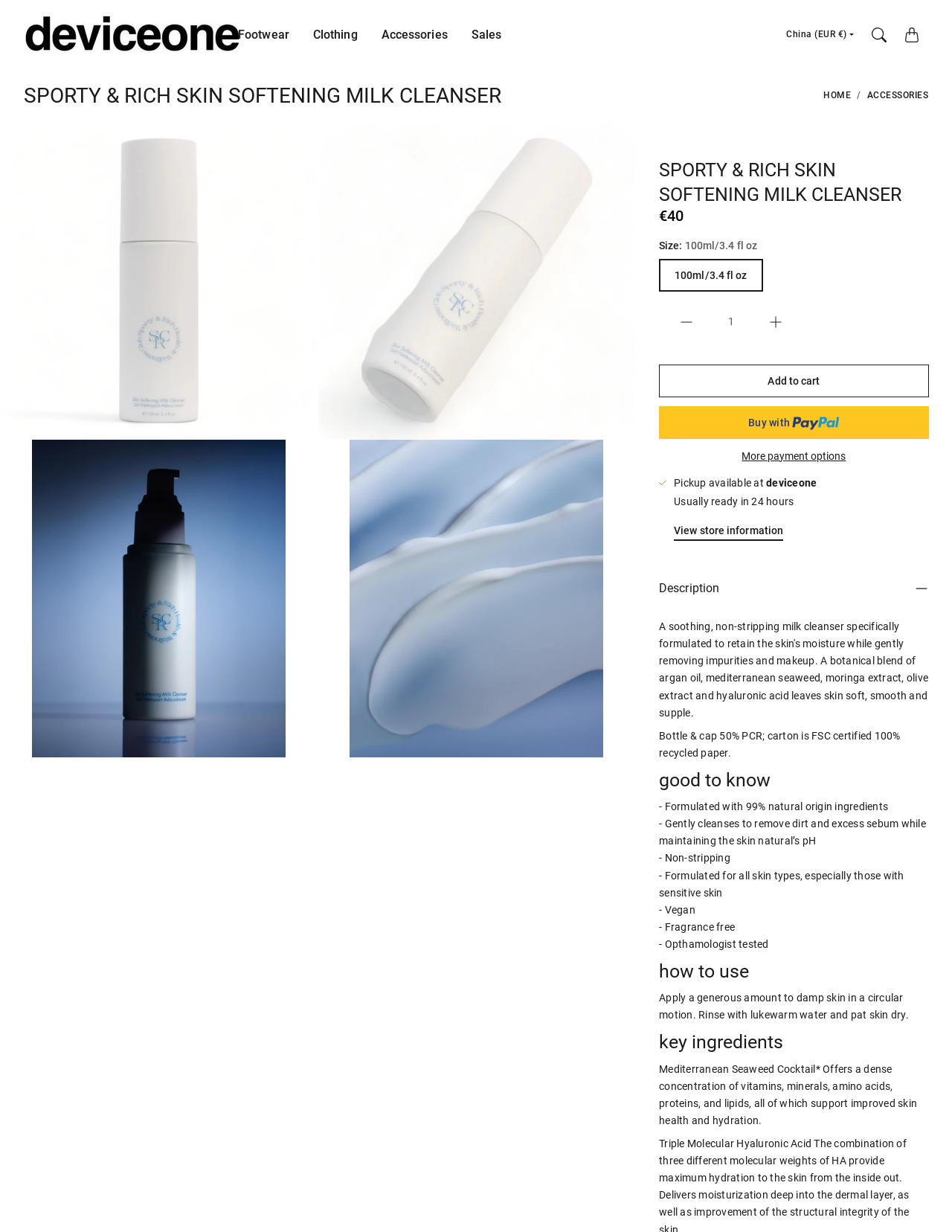Summarize the webpage comprehensively, mentioning all visible components.

This webpage is about a product called "SPORTY & RICH SKIN SOFTENING MILK CLEANSER" from a brand called "deviceone". At the top left corner, there is a logo of the brand, which is also a link to the homepage. Next to the logo, there is a main navigation menu with links to "Footwear", "Clothing", "Accessories", and "Sales". 

On the top right corner, there is a currency selection dropdown button, a search link, and a cart link with an image of a shopping cart. Below the navigation menu, there is a large heading that displays the product name. 

The product has four images, two on the left and two on the right, showcasing the product from different angles. Below the images, there is a product description section. The product description is divided into several sections, including "good to know", "how to use", and "key ingredients". 

In the "good to know" section, there are several bullet points highlighting the product's features, such as being formulated with 99% natural origin ingredients, gently cleansing, non-stripping, and suitable for all skin types. 

In the "how to use" section, there is a brief instruction on how to apply the product. In the "key ingredients" section, there is a description of the Mediterranean Seaweed Cocktail and its benefits to skin health and hydration. 

On the right side of the product description section, there is a section to select the product size and quantity, with buttons to increase or decrease the quantity. Below this section, there are buttons to "Add to cart", "Buy now with PayPal", and "More payment options". There is also a section that displays the product's availability and store information.